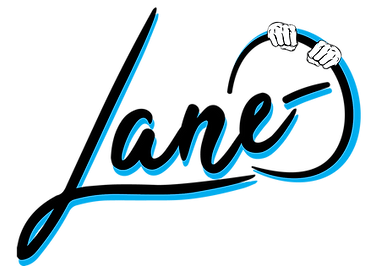What is the shape of the letter 'O' in the logo?
Give a comprehensive and detailed explanation for the question.

The caption describes the logo as having a pair of hands gripping the circular part of the letter 'O', which implies that the shape of the letter 'O' is circular.